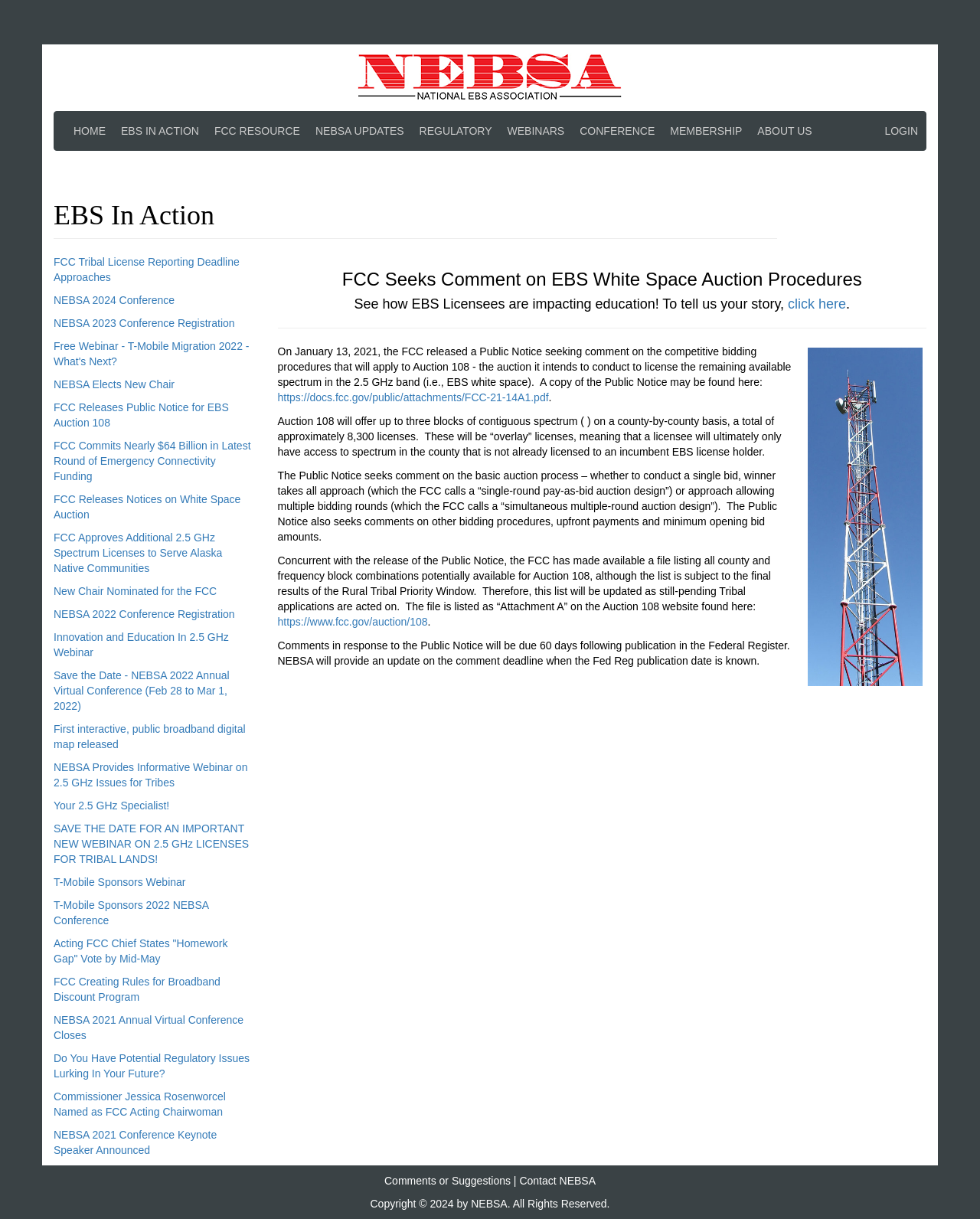Identify the bounding box coordinates of the region I need to click to complete this instruction: "Go to Home page".

None